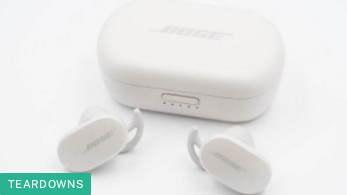What is the total battery life with the charging case?
Using the image, respond with a single word or phrase.

18 hours